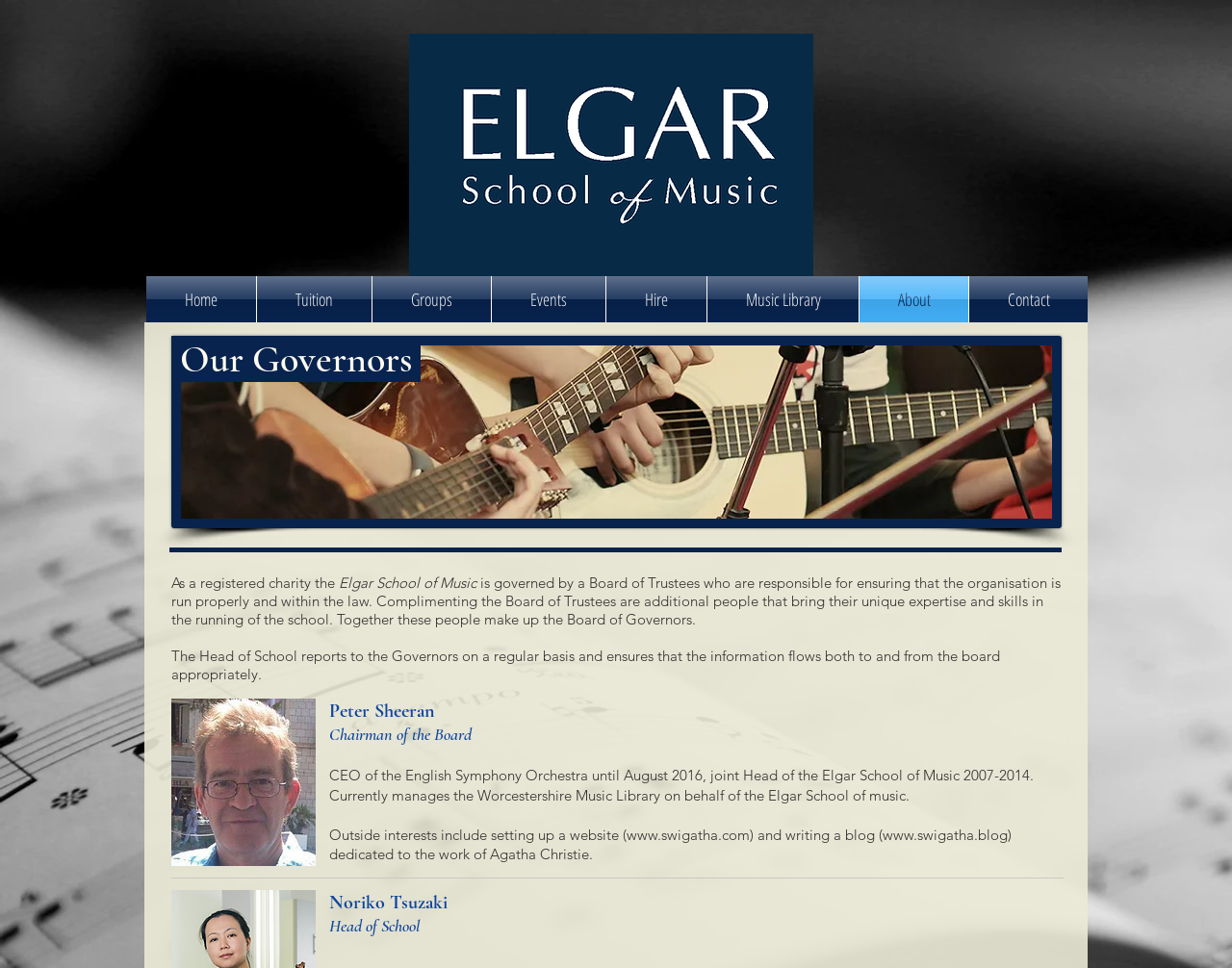What is the name of the website set up by Peter Sheeran?
Look at the webpage screenshot and answer the question with a detailed explanation.

According to the webpage, Peter Sheeran has set up a website, www.swigatha.com, which is dedicated to the work of Agatha Christie.